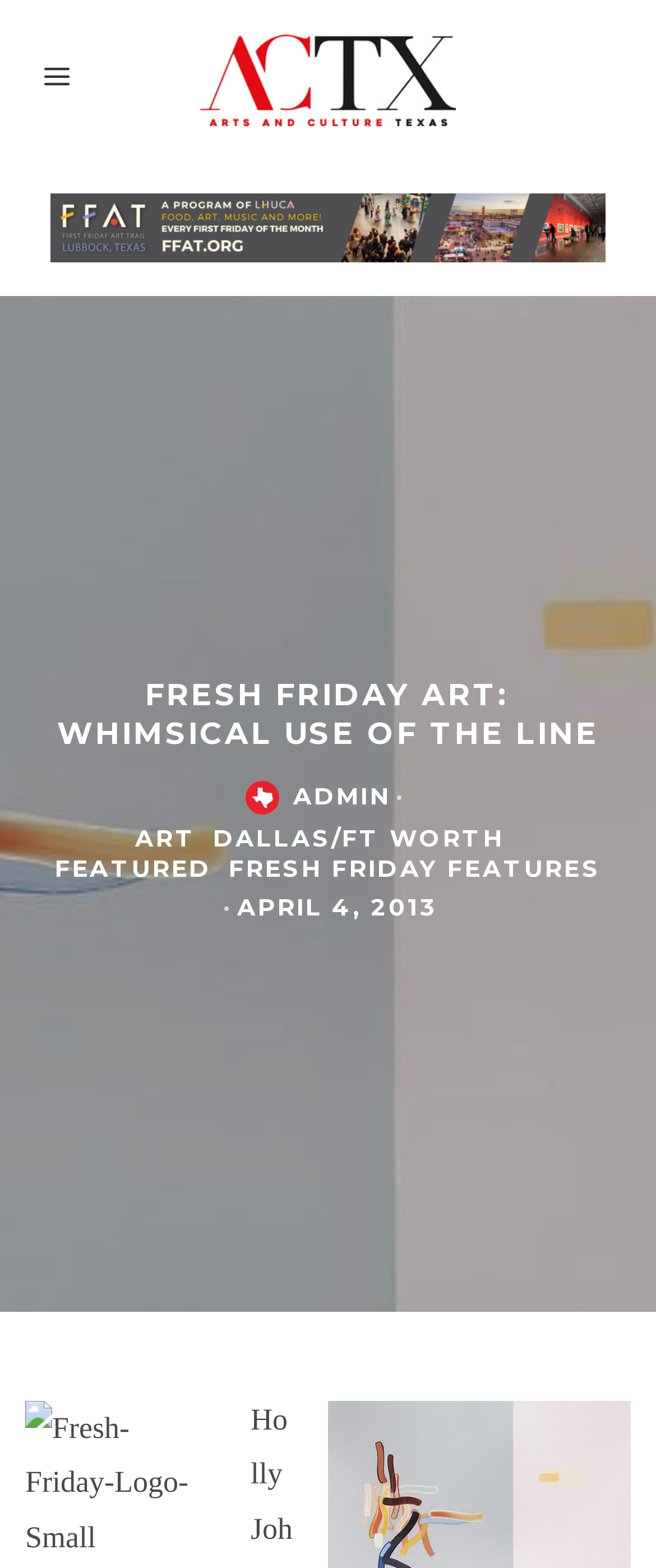Bounding box coordinates are specified in the format (top-left x, top-left y, bottom-right x, bottom-right y). All values are floating point numbers bounded between 0 and 1. Please provide the bounding box coordinate of the region this sentence describes: Art

[0.206, 0.524, 0.299, 0.544]